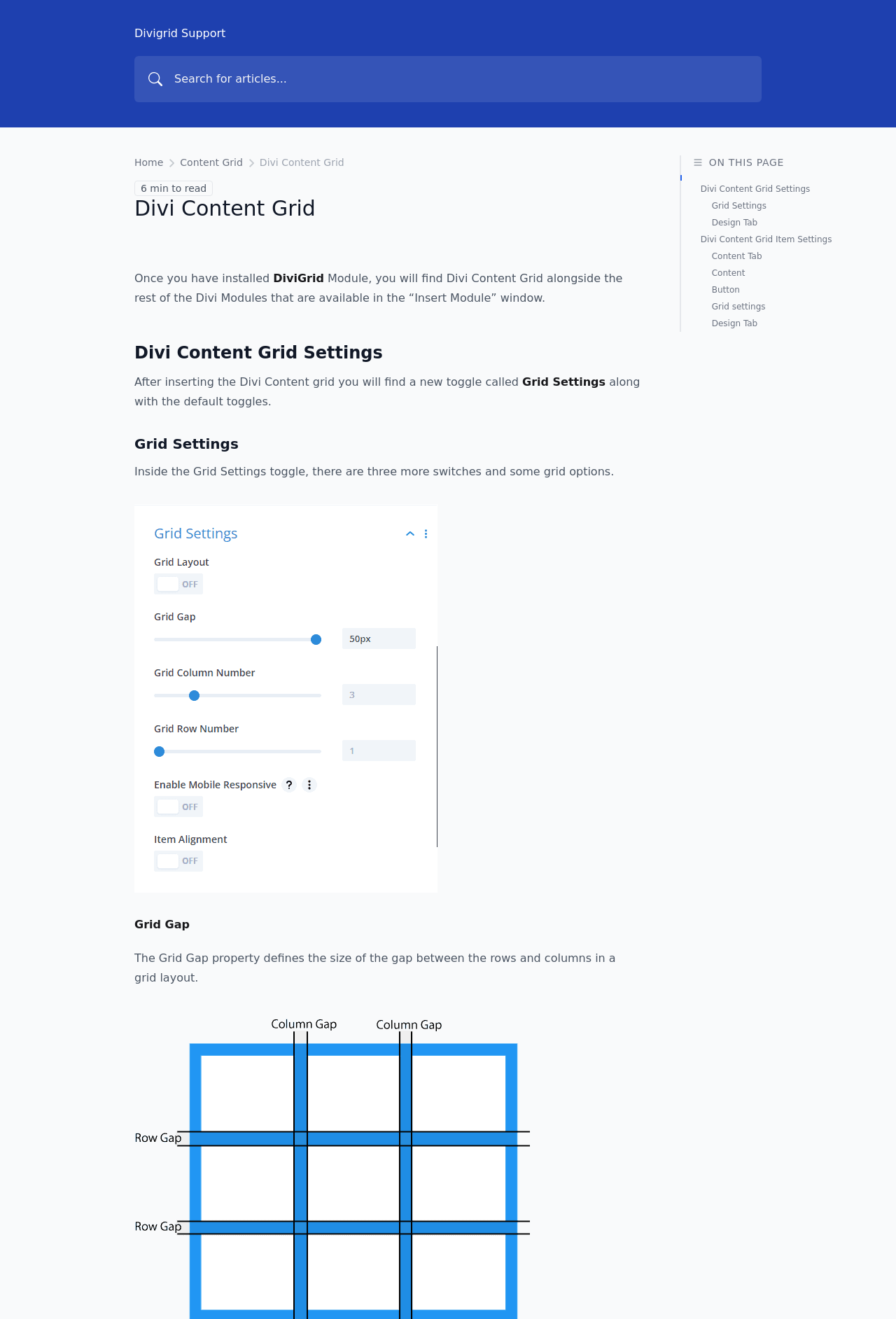How many links are in the breadcrumb navigation?
Look at the screenshot and provide an in-depth answer.

The breadcrumb navigation is located at the top of the page and contains three links: 'Home', 'Content Grid', and the current page 'Divi Content Grid'.